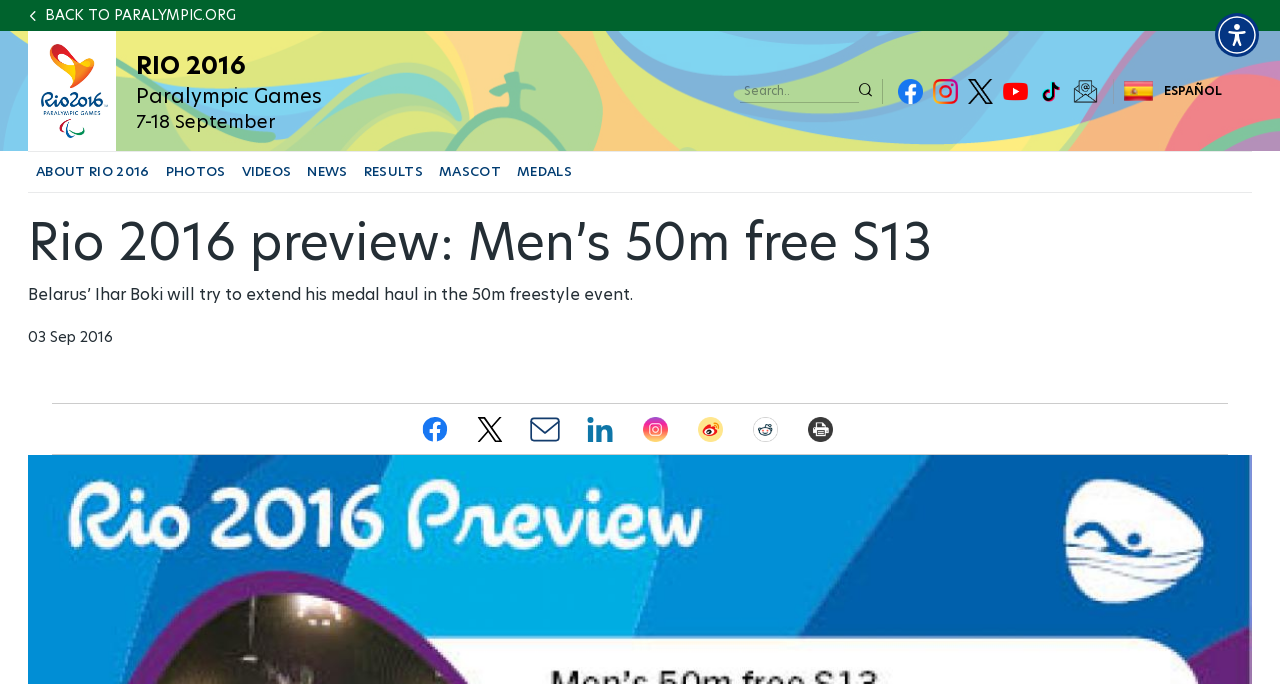Identify and provide the bounding box for the element described by: "Newsletter Subscribe".

[0.838, 0.115, 0.858, 0.151]